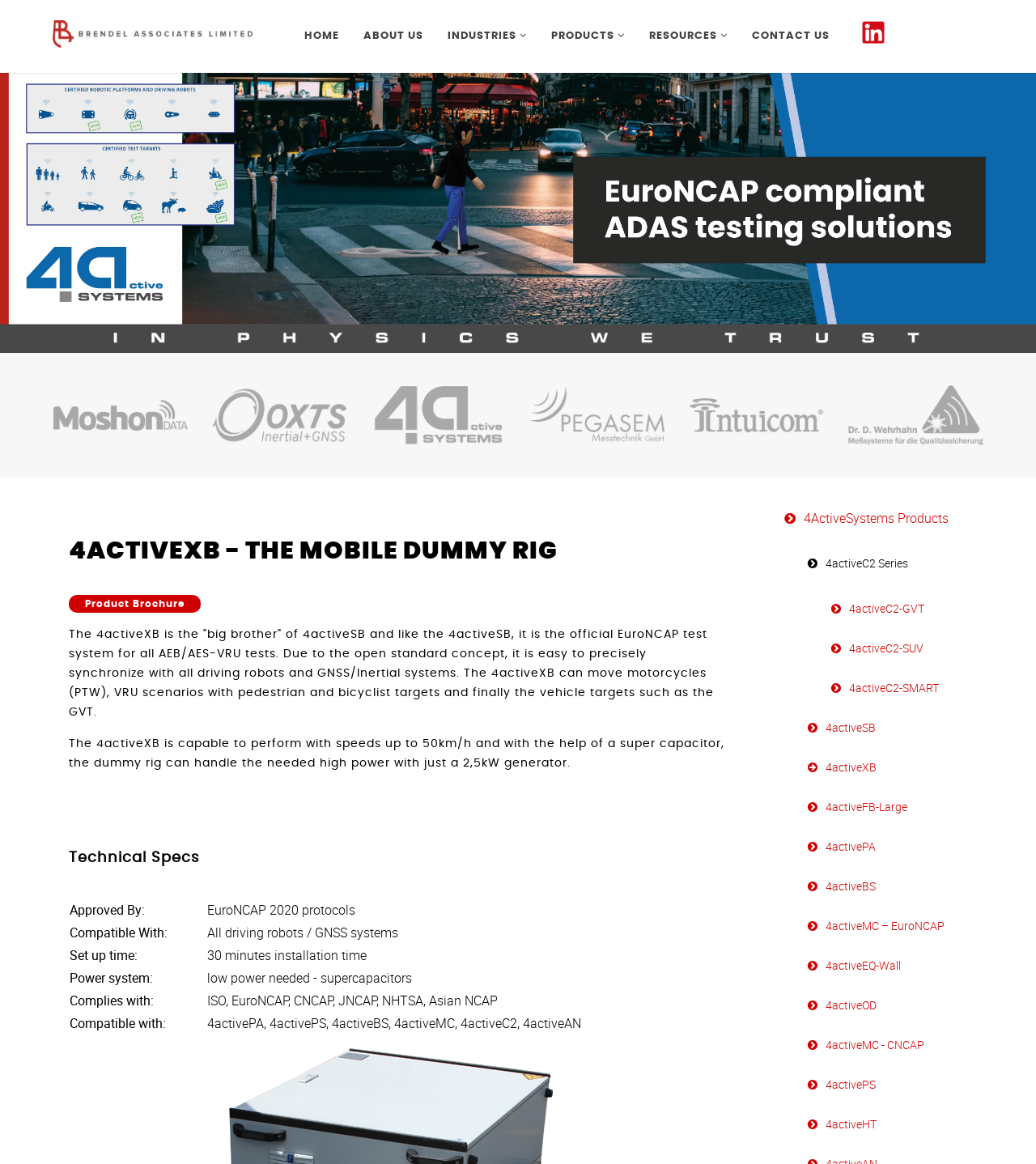Determine the bounding box coordinates of the clickable element to achieve the following action: 'Check CONTACT US'. Provide the coordinates as four float values between 0 and 1, formatted as [left, top, right, bottom].

[0.718, 0.003, 0.809, 0.059]